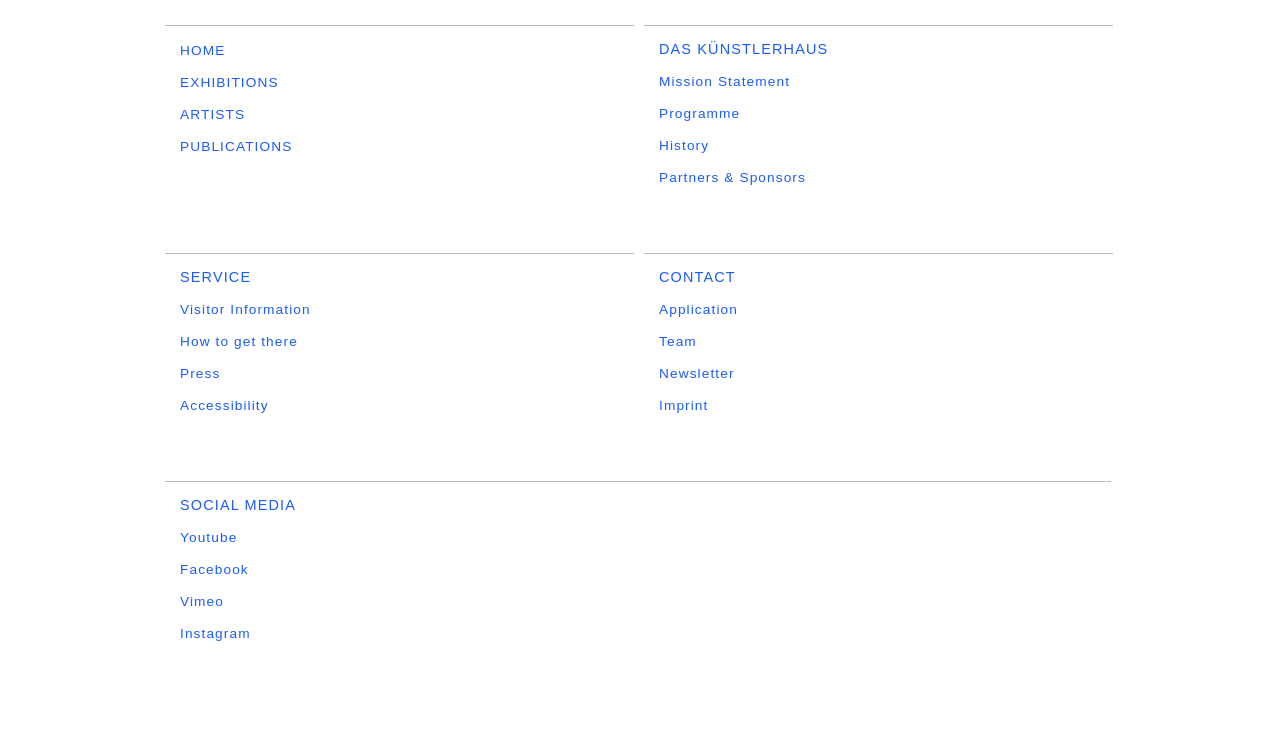Determine the coordinates of the bounding box that should be clicked to complete the instruction: "view exhibitions". The coordinates should be represented by four float numbers between 0 and 1: [left, top, right, bottom].

[0.141, 0.1, 0.218, 0.119]